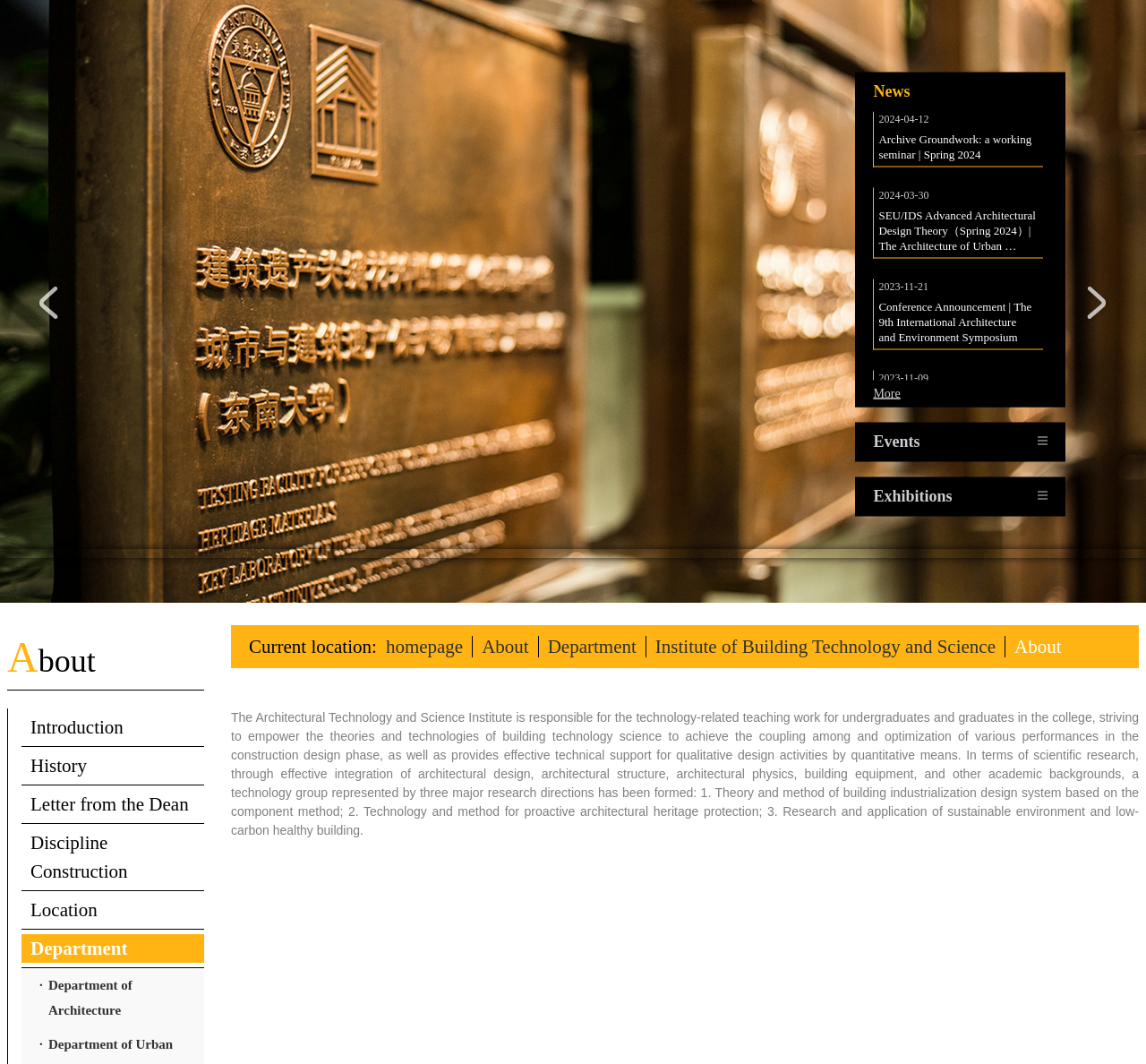Locate the bounding box coordinates of the clickable area needed to fulfill the instruction: "Inquire about the institute of building technology and science".

[0.901, 0.849, 0.95, 0.875]